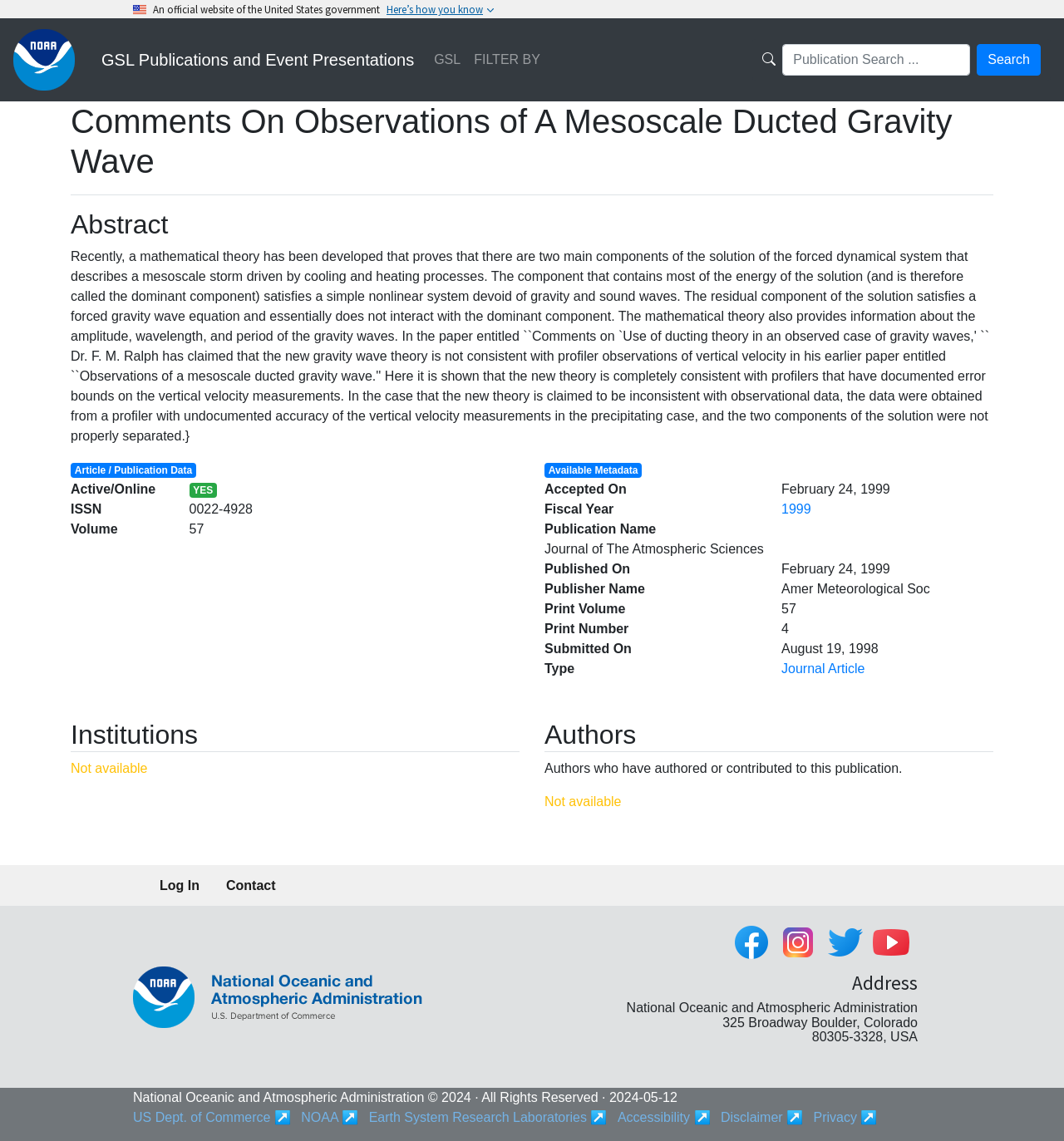Give a one-word or one-phrase response to the question:
How many social media links are there at the bottom of the webpage?

4